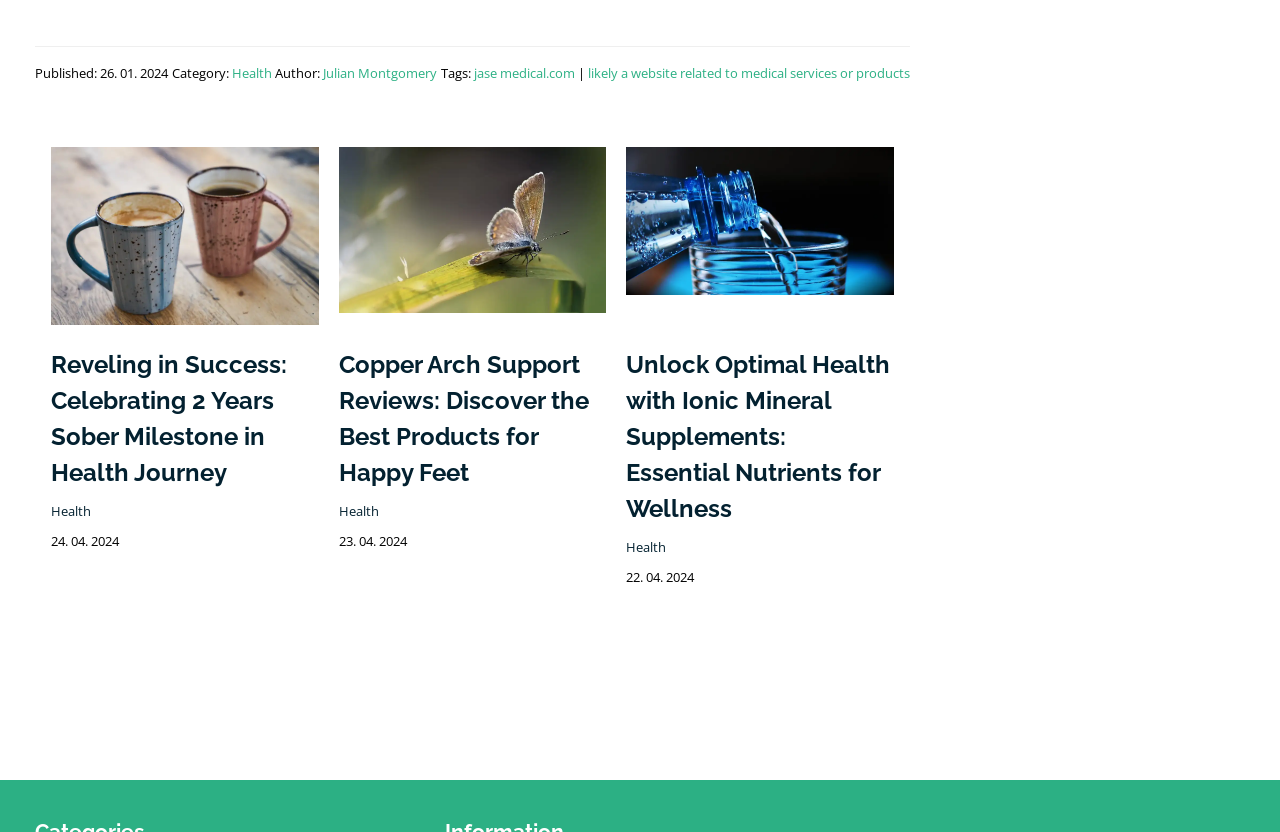Please specify the coordinates of the bounding box for the element that should be clicked to carry out this instruction: "View related post 'Building the Perfect Home Theater: Integrating the Kaleidescape strato C'". The coordinates must be four float numbers between 0 and 1, formatted as [left, top, right, bottom].

None